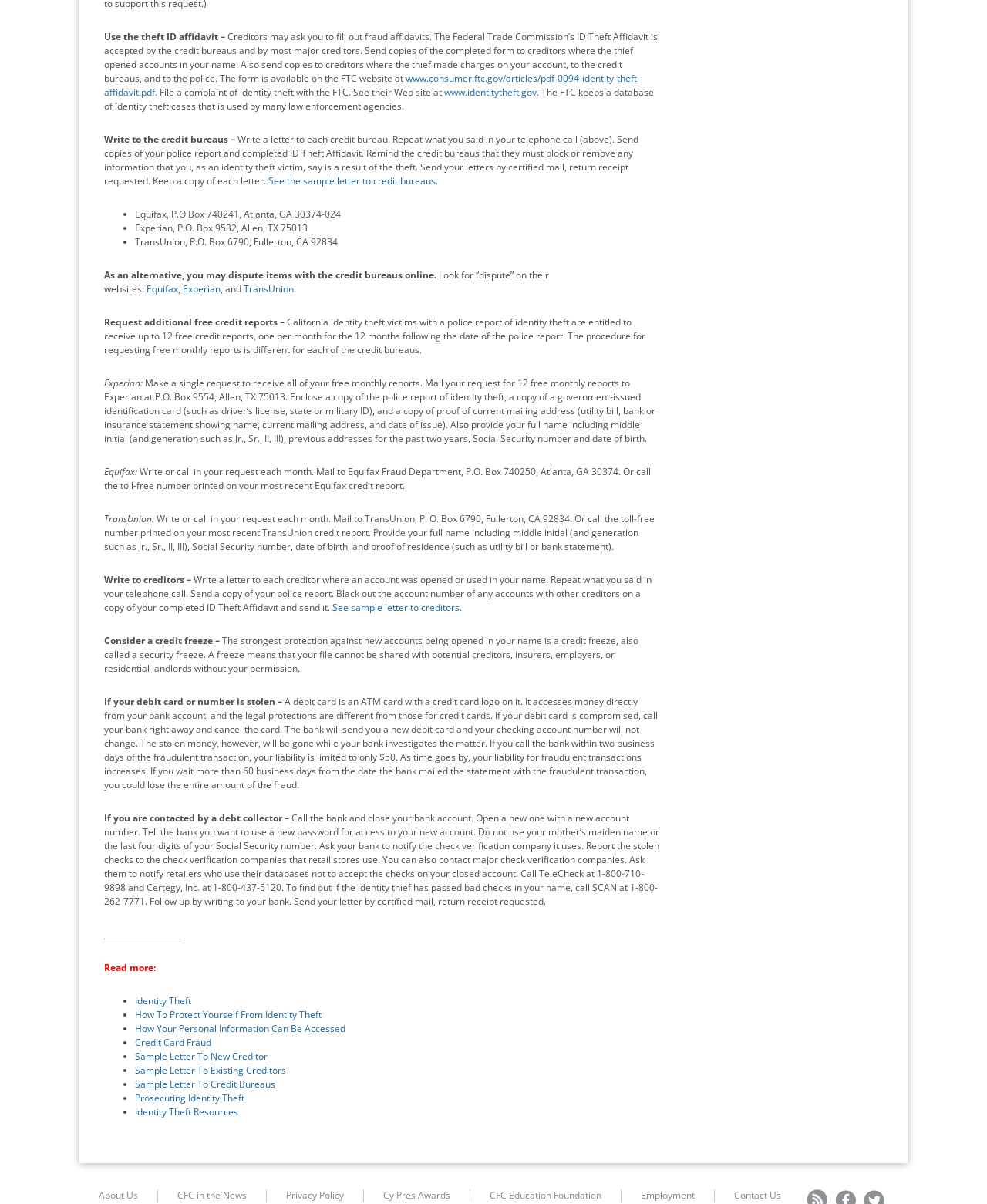Determine the bounding box coordinates of the UI element described by: "www.identitytheft.gov".

[0.45, 0.071, 0.544, 0.082]